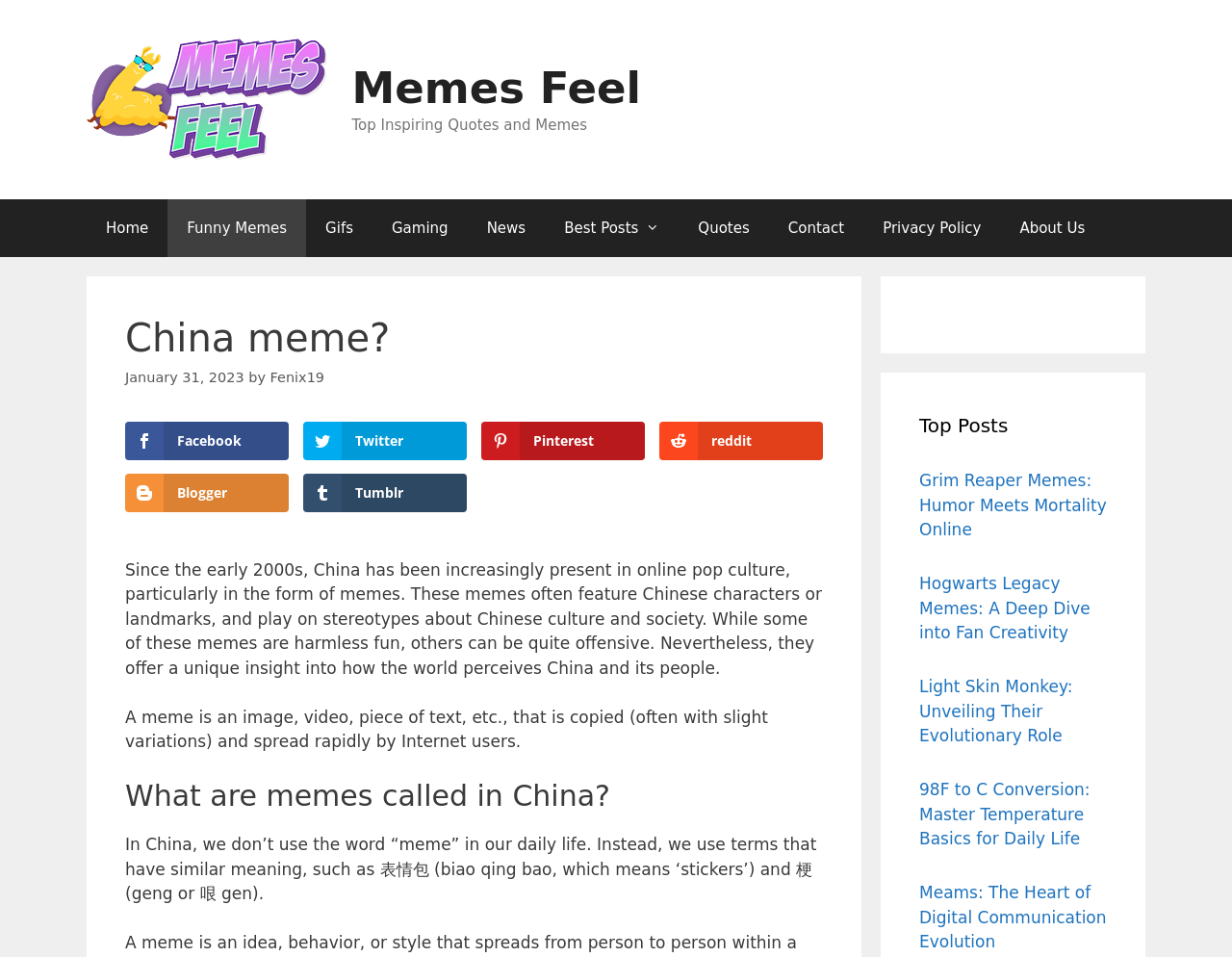Point out the bounding box coordinates of the section to click in order to follow this instruction: "Click on the 'Home' link".

[0.07, 0.208, 0.136, 0.269]